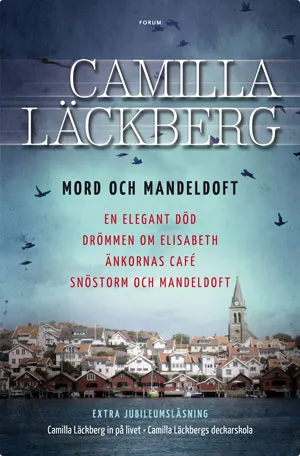How many stories are mentioned in the subtitle?
Please provide a single word or phrase as the answer based on the screenshot.

4